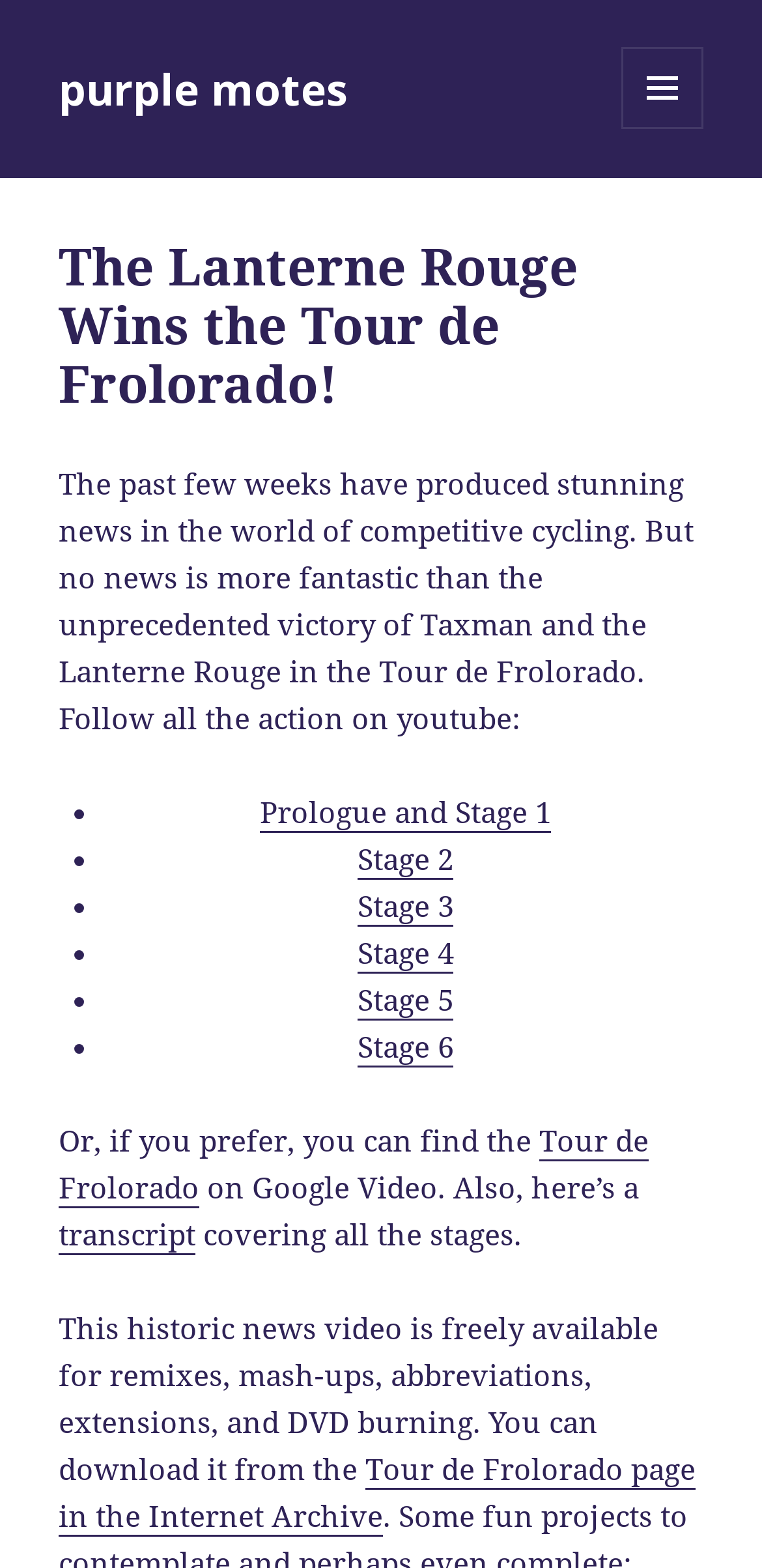Please find the bounding box coordinates of the element's region to be clicked to carry out this instruction: "Visit the Tour de Frolorado page in the Internet Archive".

[0.077, 0.924, 0.913, 0.98]